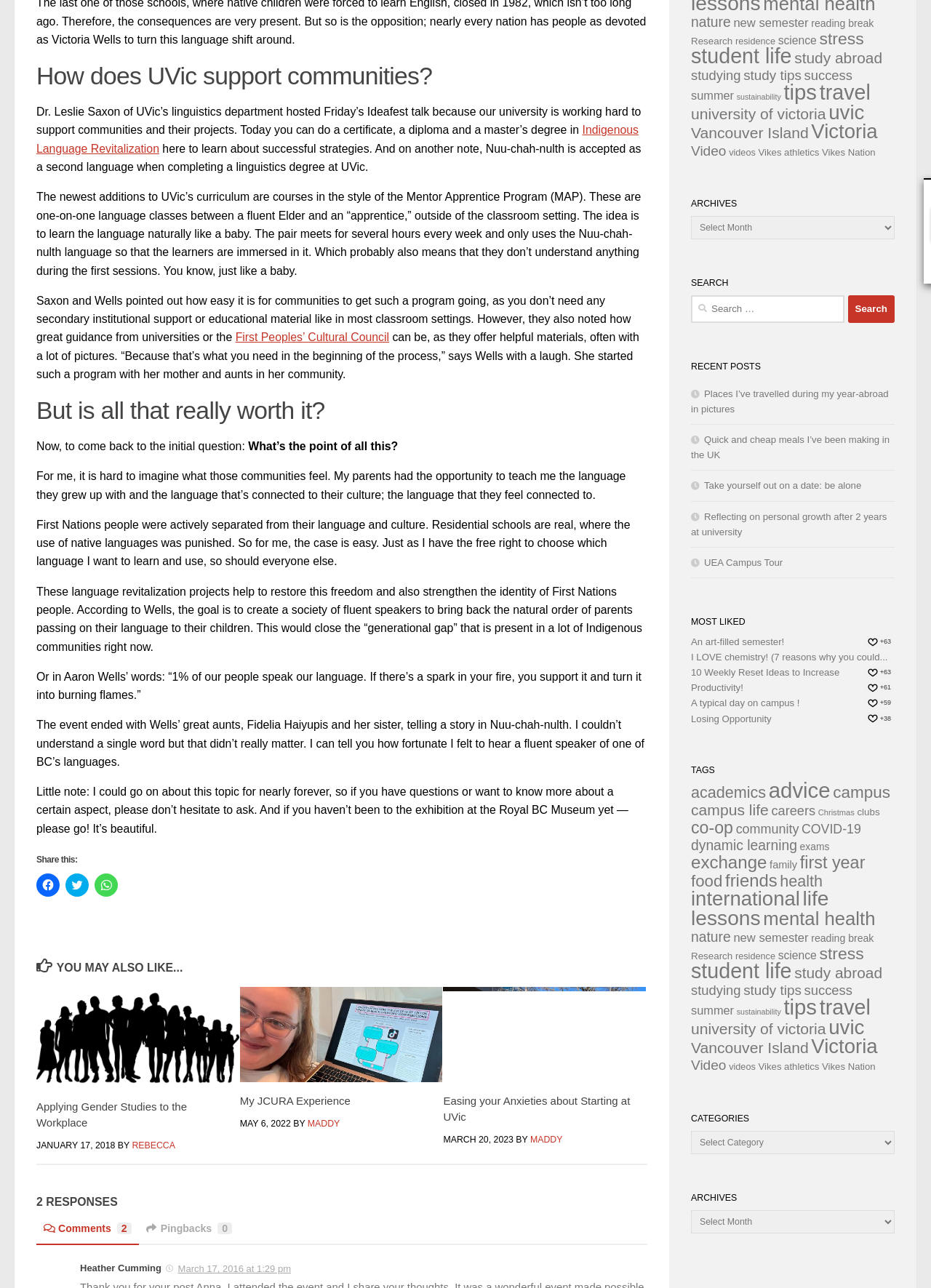Given the element description, predict the bounding box coordinates in the format (top-left x, top-left y, bottom-right x, bottom-right y). Make sure all values are between 0 and 1. Here is the element description: university of victoria

[0.742, 0.792, 0.887, 0.805]